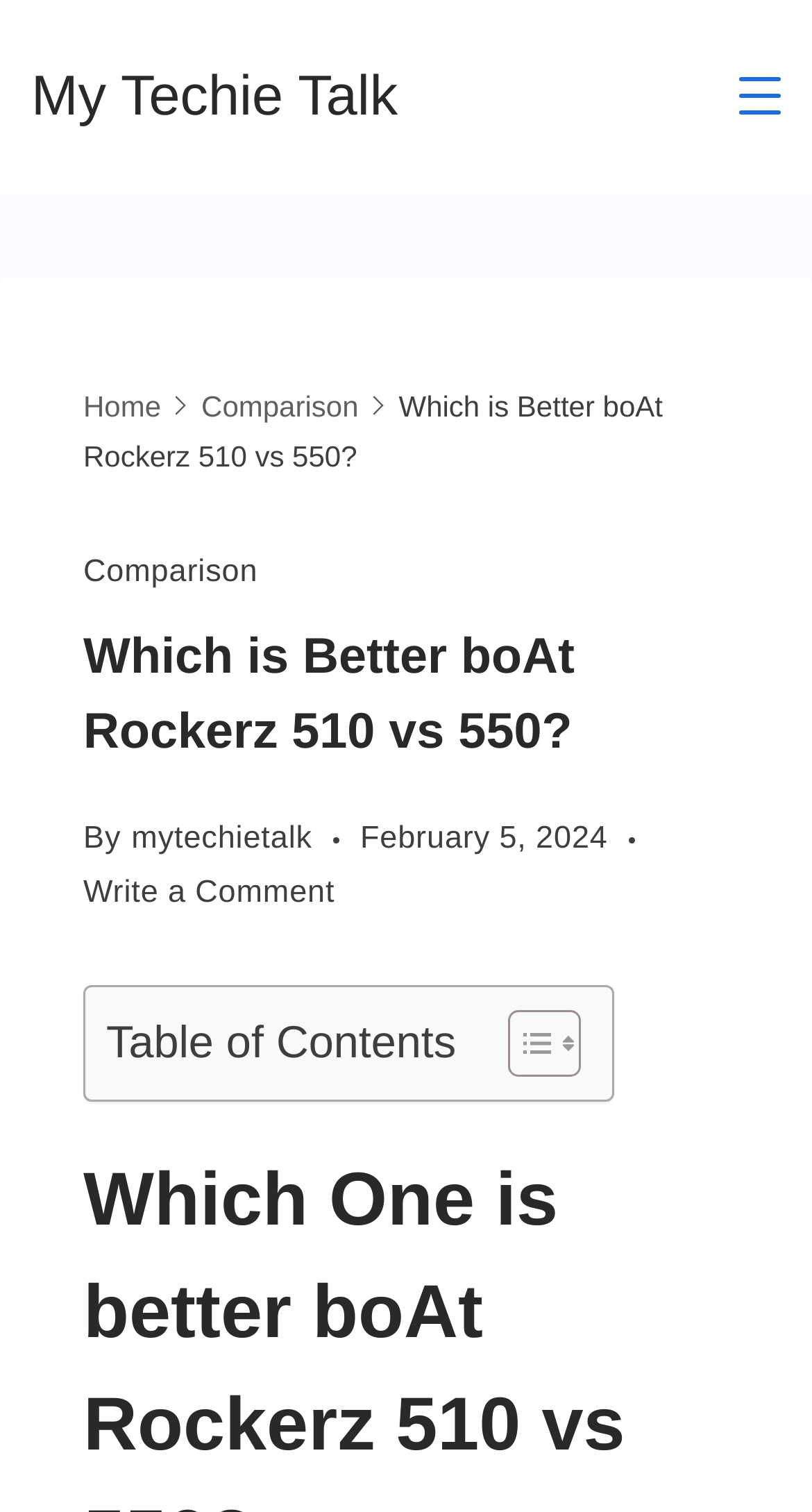Ascertain the bounding box coordinates for the UI element detailed here: "My Techie Talk". The coordinates should be provided as [left, top, right, bottom] with each value being a float between 0 and 1.

[0.038, 0.043, 0.49, 0.084]